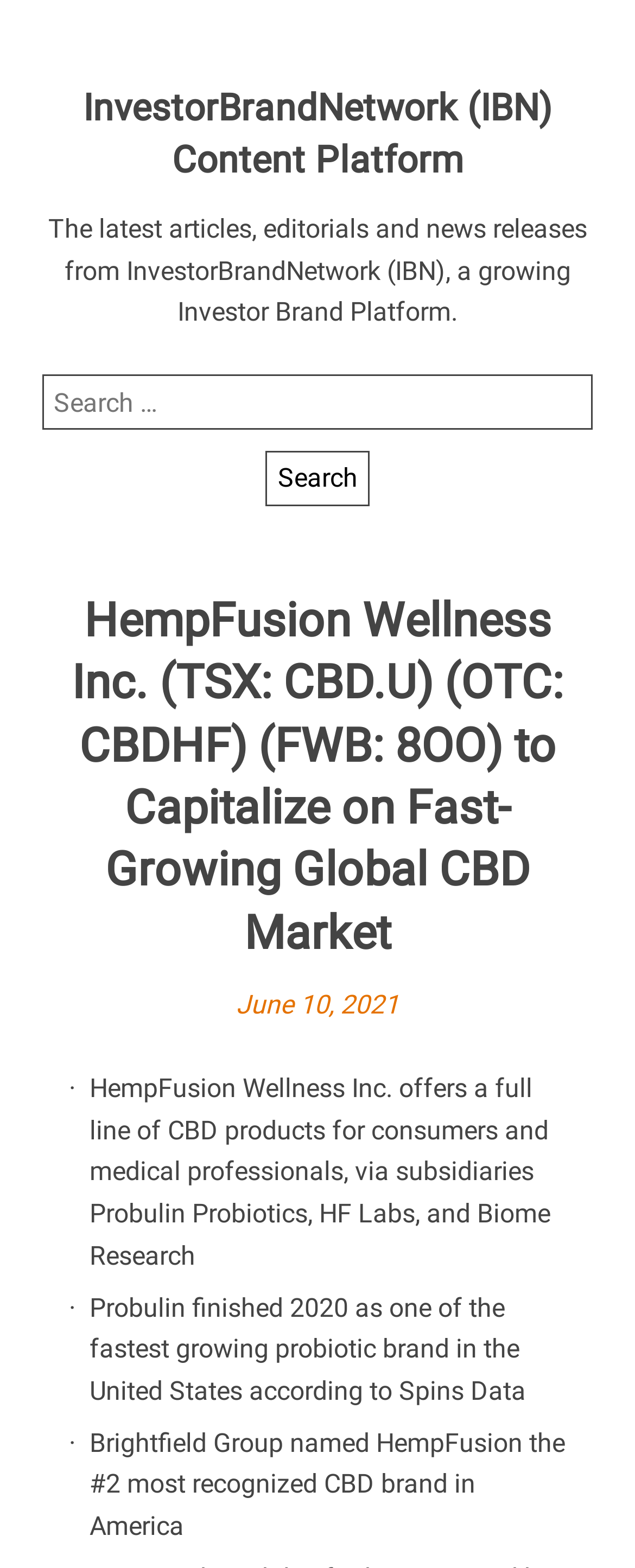What is the ranking of HempFusion in America?
Please provide a single word or phrase answer based on the image.

#2